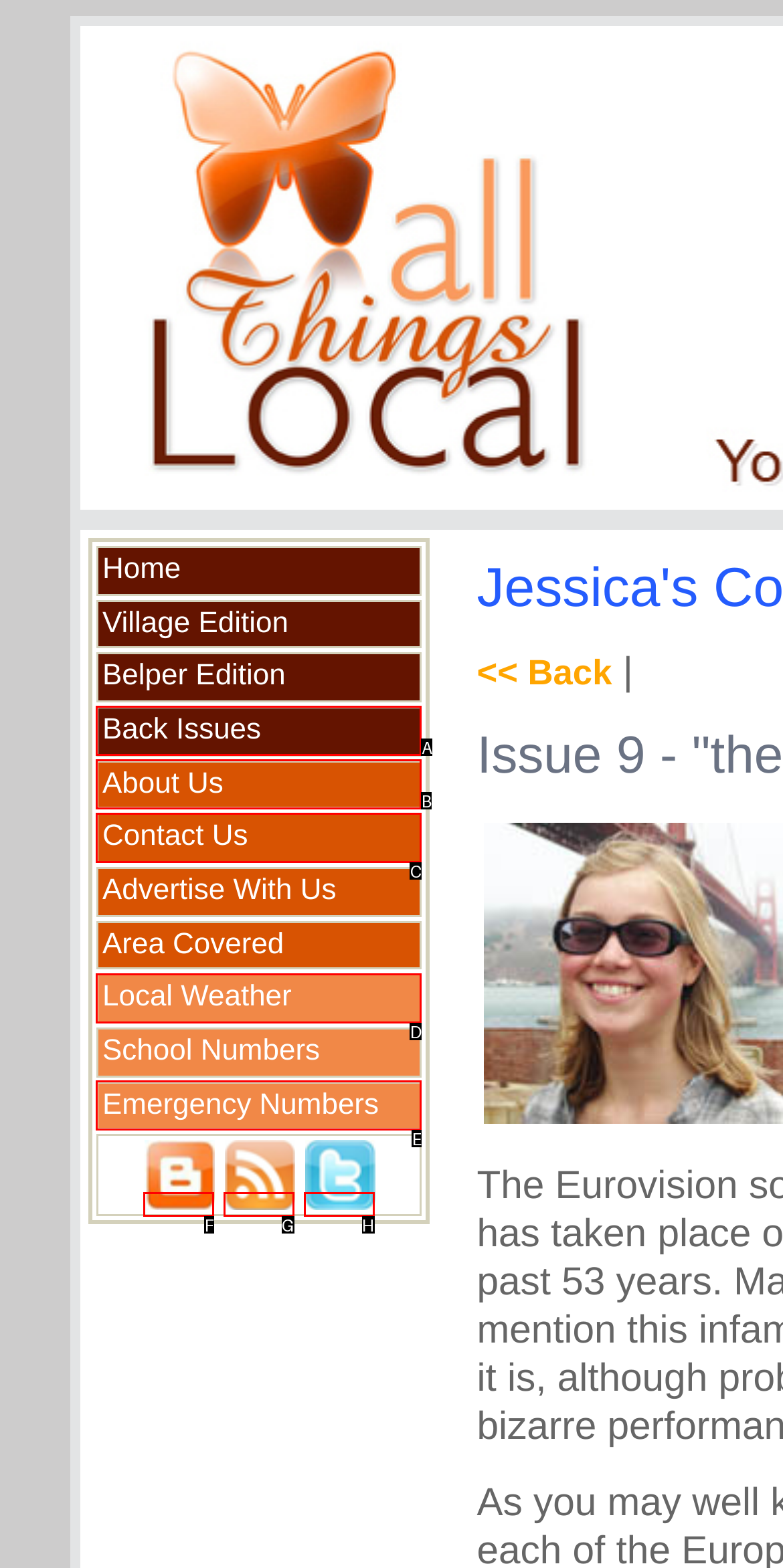Determine which HTML element corresponds to the description: alt="all things local blog". Provide the letter of the correct option.

F